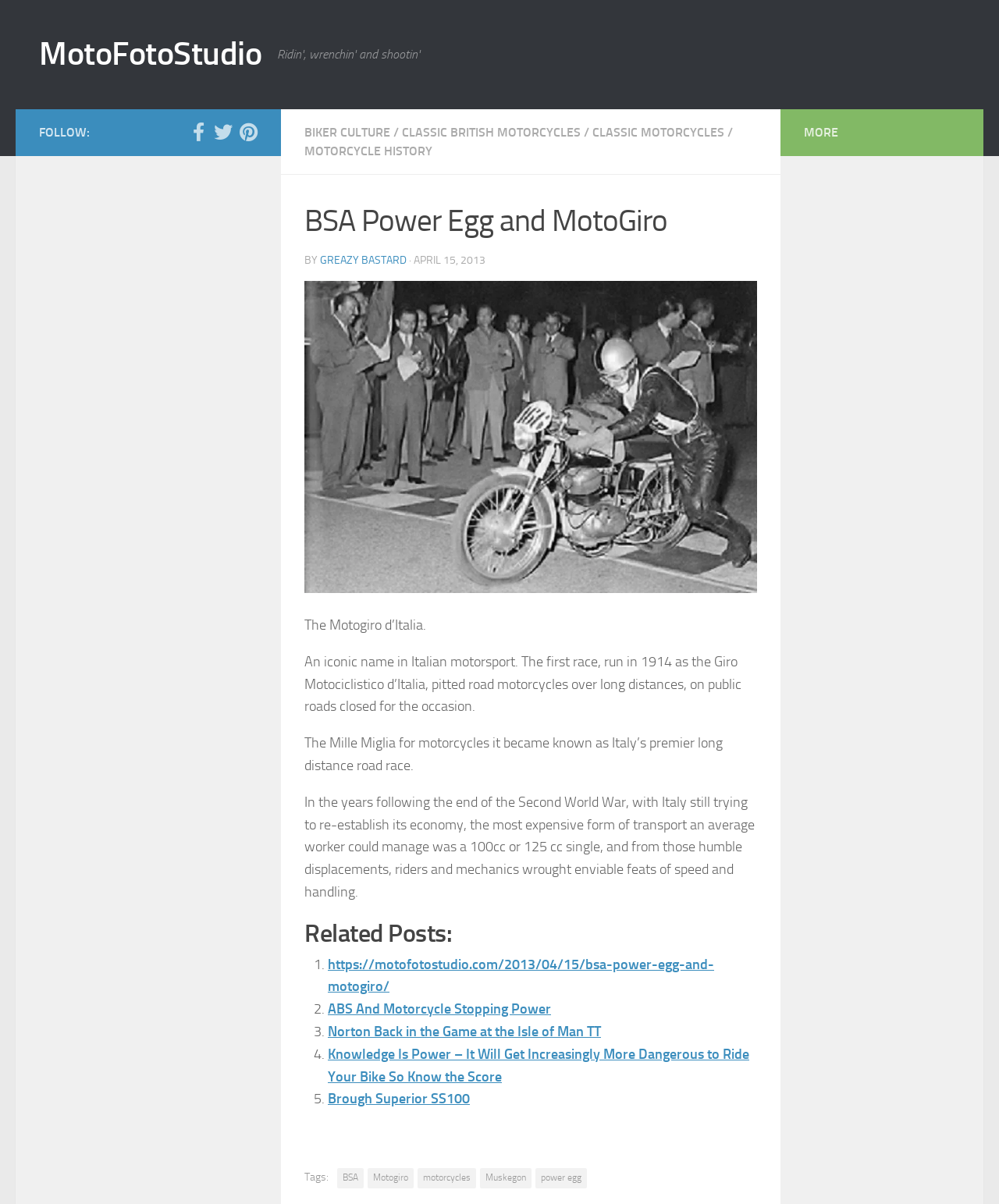Locate the bounding box coordinates of the element's region that should be clicked to carry out the following instruction: "Click on the link to BIKER CULTURE". The coordinates need to be four float numbers between 0 and 1, i.e., [left, top, right, bottom].

[0.305, 0.104, 0.391, 0.116]